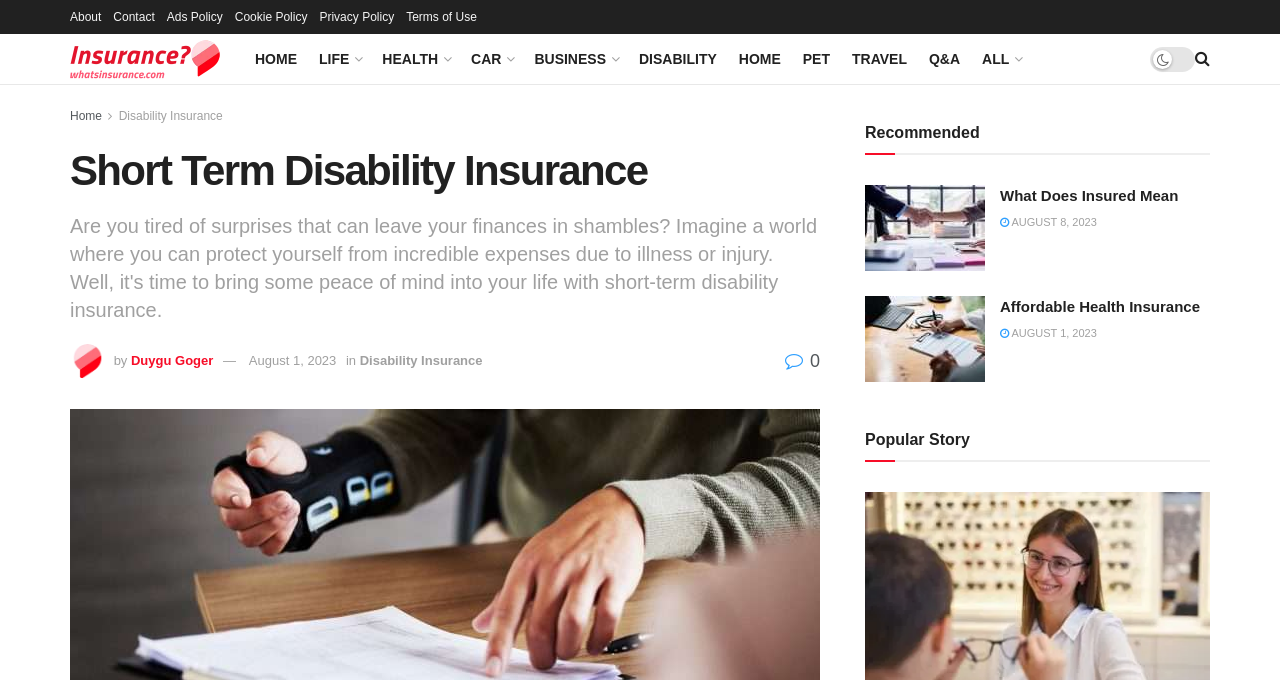Answer the question with a brief word or phrase:
How many articles are recommended in the 'Recommended' section?

2